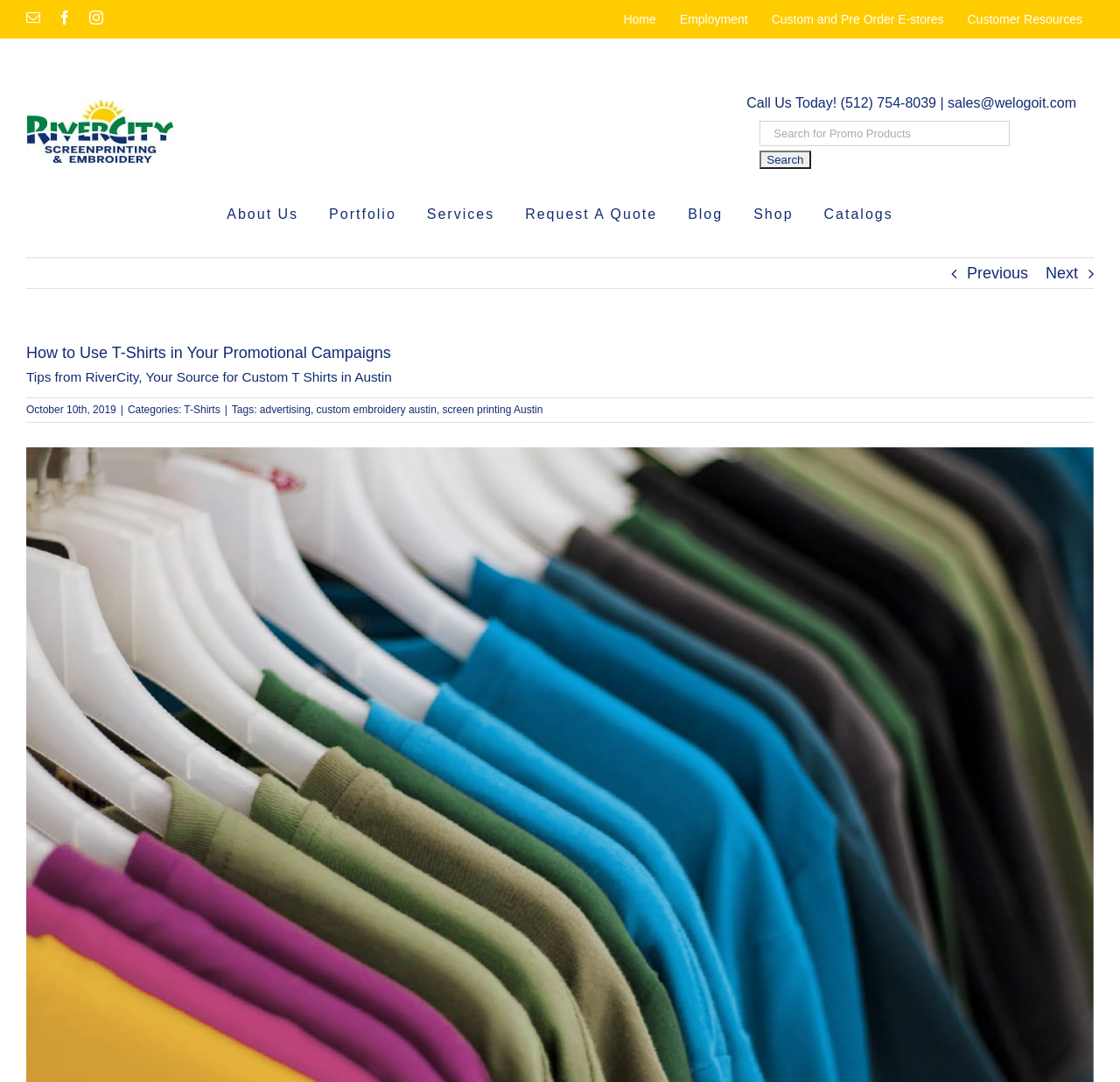Show the bounding box coordinates of the region that should be clicked to follow the instruction: "Call the phone number."

[0.667, 0.086, 0.961, 0.157]